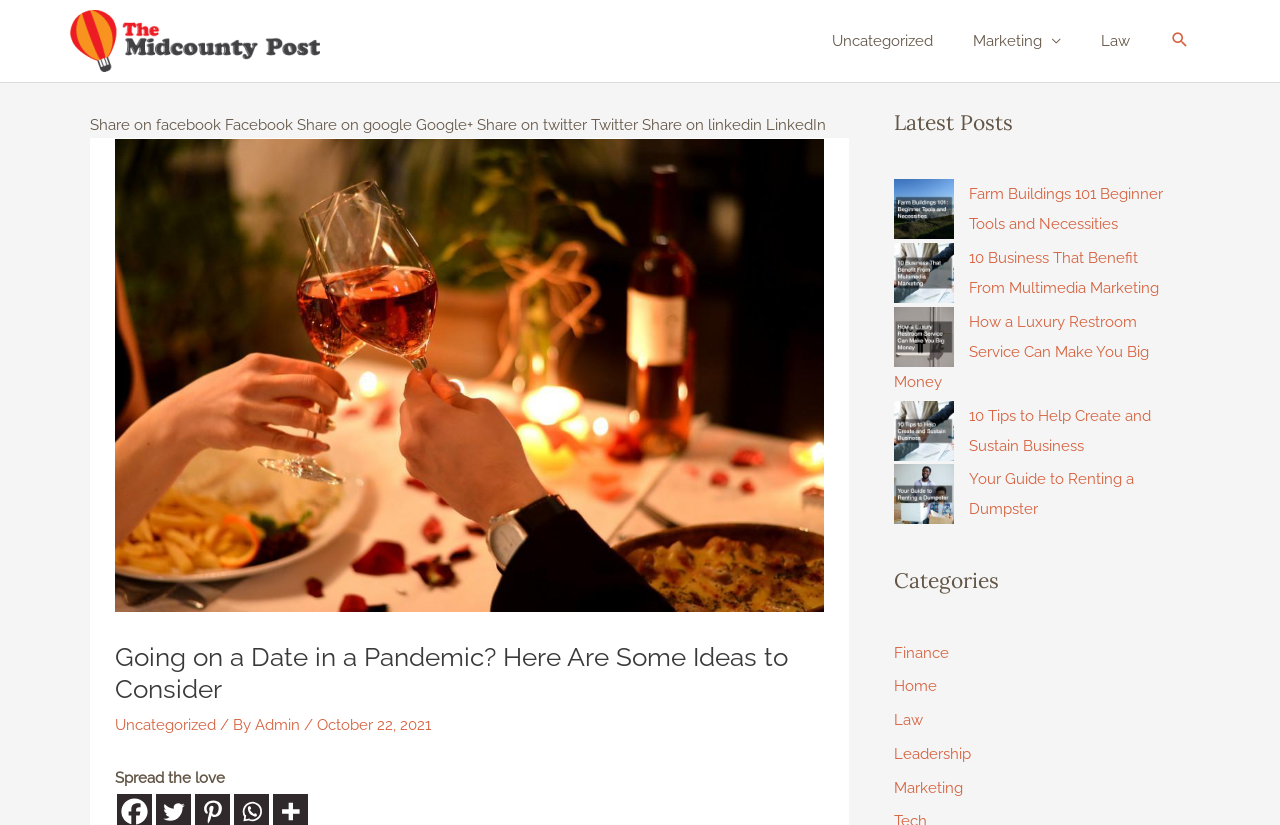Observe the image and answer the following question in detail: How many categories are listed on the webpage?

I counted the number of links under the 'Categories' heading, which are 'Finance', 'Home', 'Law', 'Leadership', and 'Marketing', to determine the number of categories listed on the webpage.